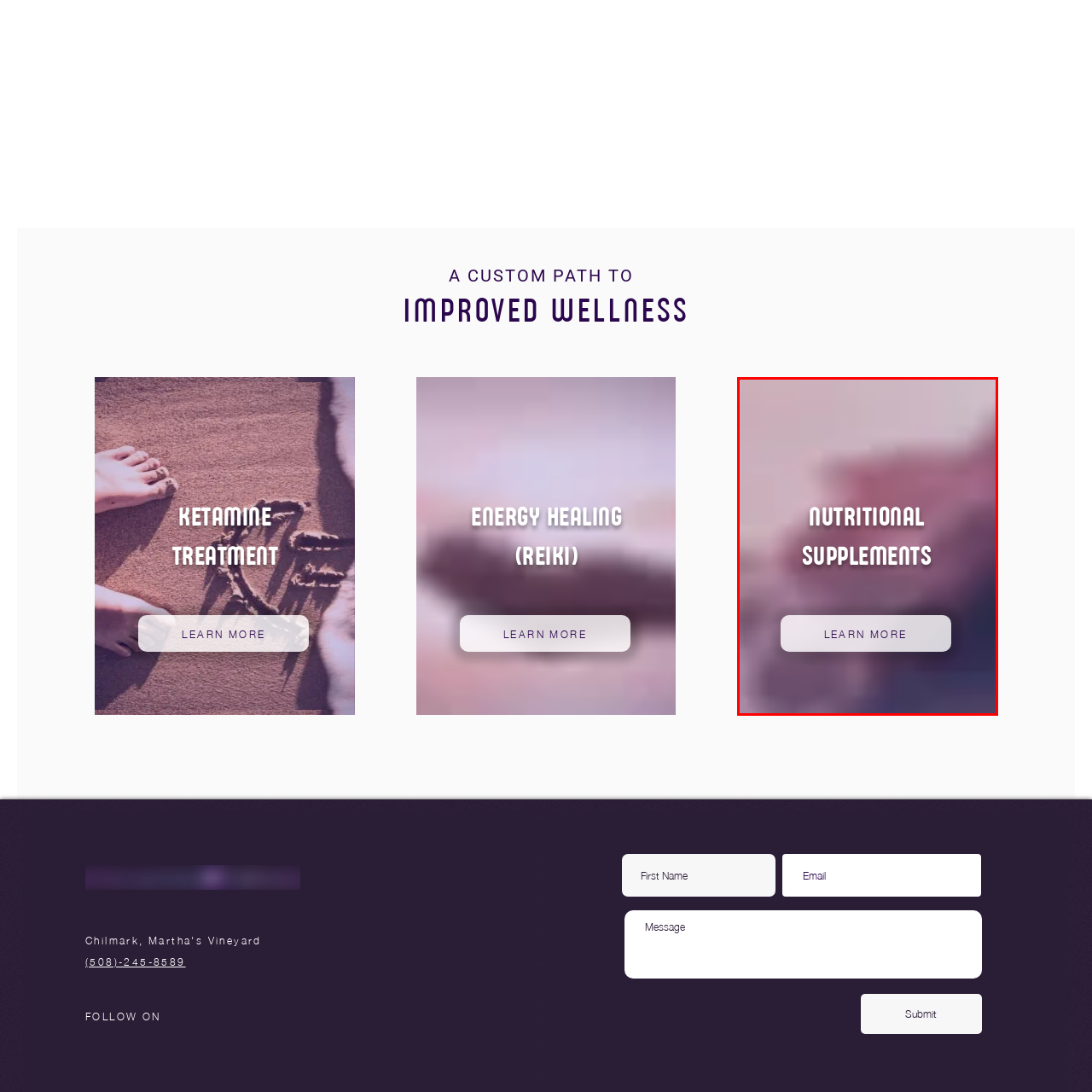Please provide a thorough description of the image inside the red frame.

The image prominently features the phrase "NUTRITIONAL SUPPLEMENTS" in a bold, stylized font, clearly emphasizing the theme of enhancing wellness through dietary support. Beneath this title, a call-to-action button labeled "LEARN MORE" invites viewers to explore further information about the available nutritional supplements. The soft, blurred background creates a calming aesthetic, suggesting a focus on health and well-being. This visual presentation aligns with the overarching goal of providing resources for improved wellness through various treatments and nutritional support options.